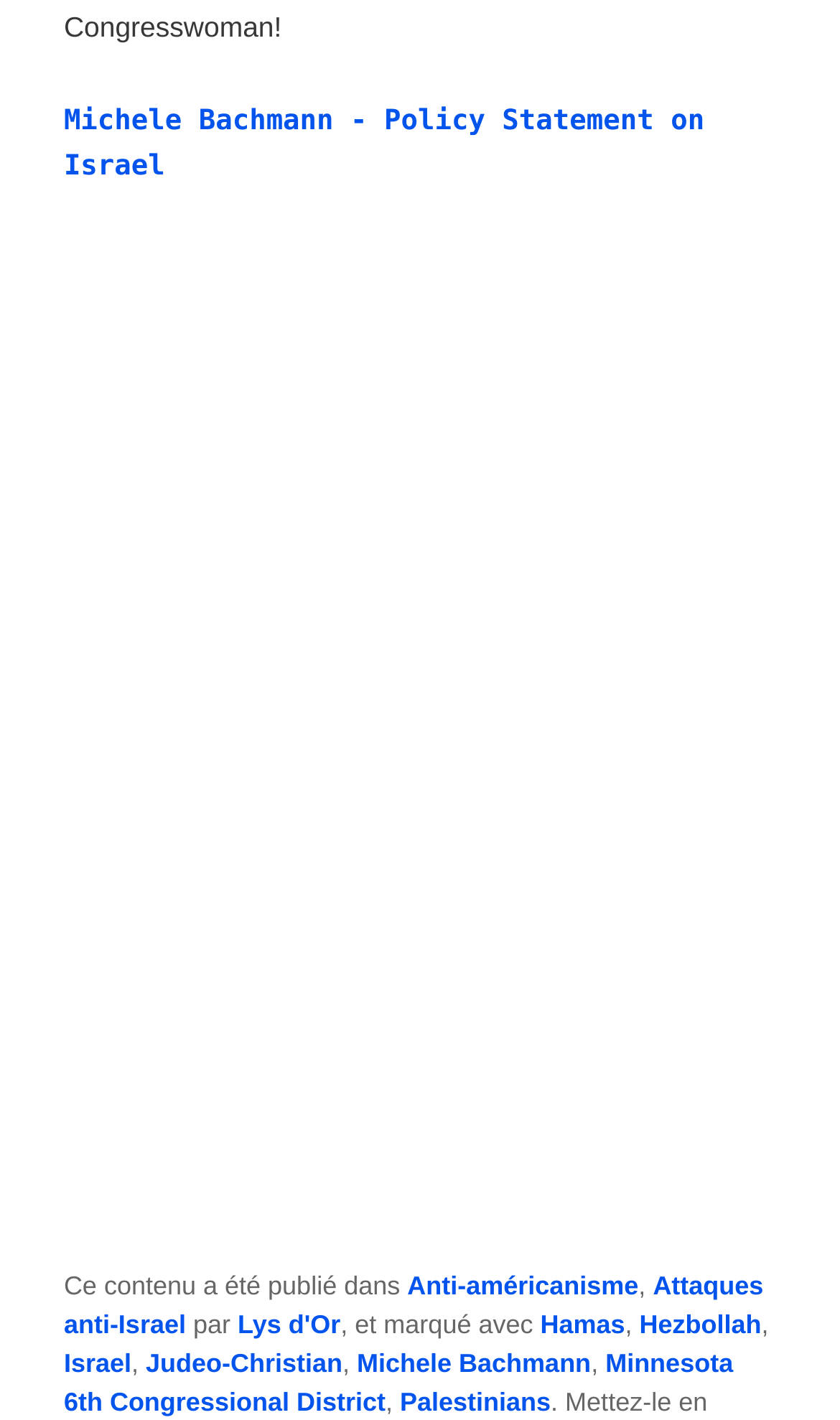Using floating point numbers between 0 and 1, provide the bounding box coordinates in the format (top-left x, top-left y, bottom-right x, bottom-right y). Locate the UI element described here: Minnesota 6th Congressional District

[0.076, 0.949, 0.873, 0.998]